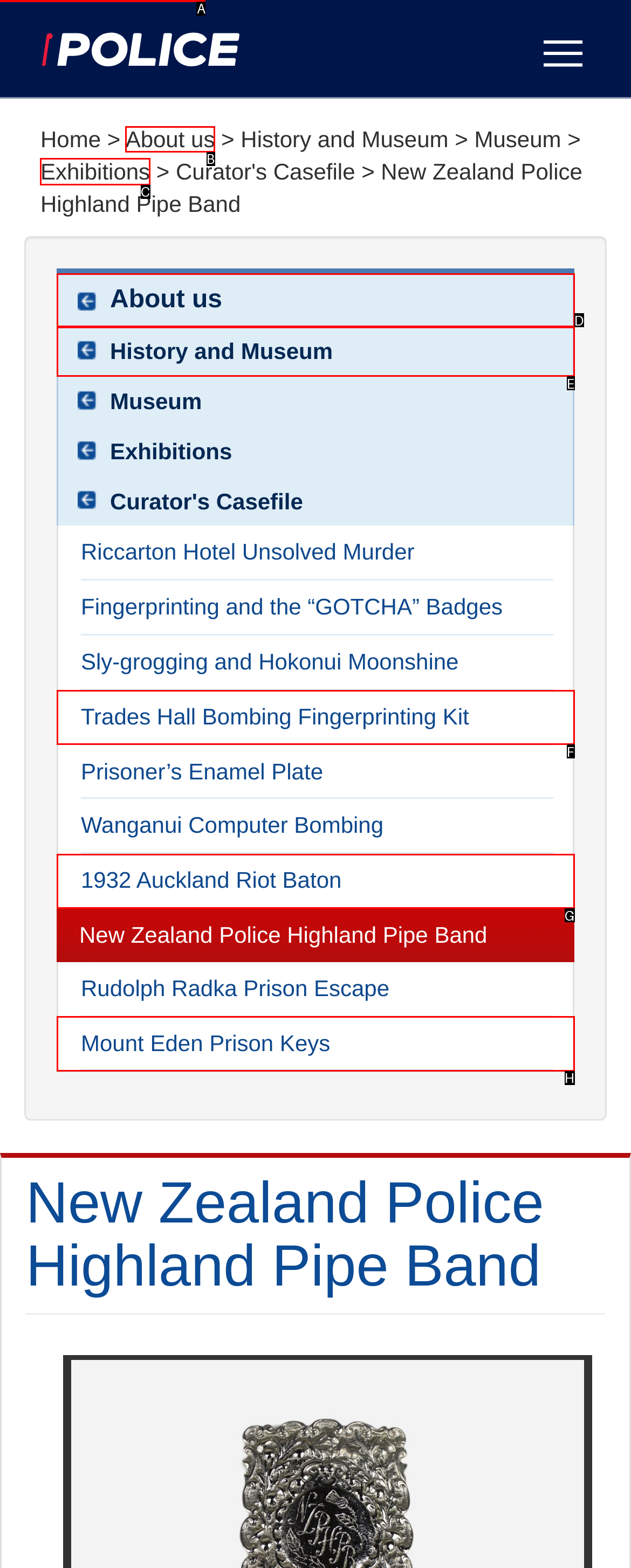What option should you select to complete this task: Explore the 'Exhibitions' section? Indicate your answer by providing the letter only.

C